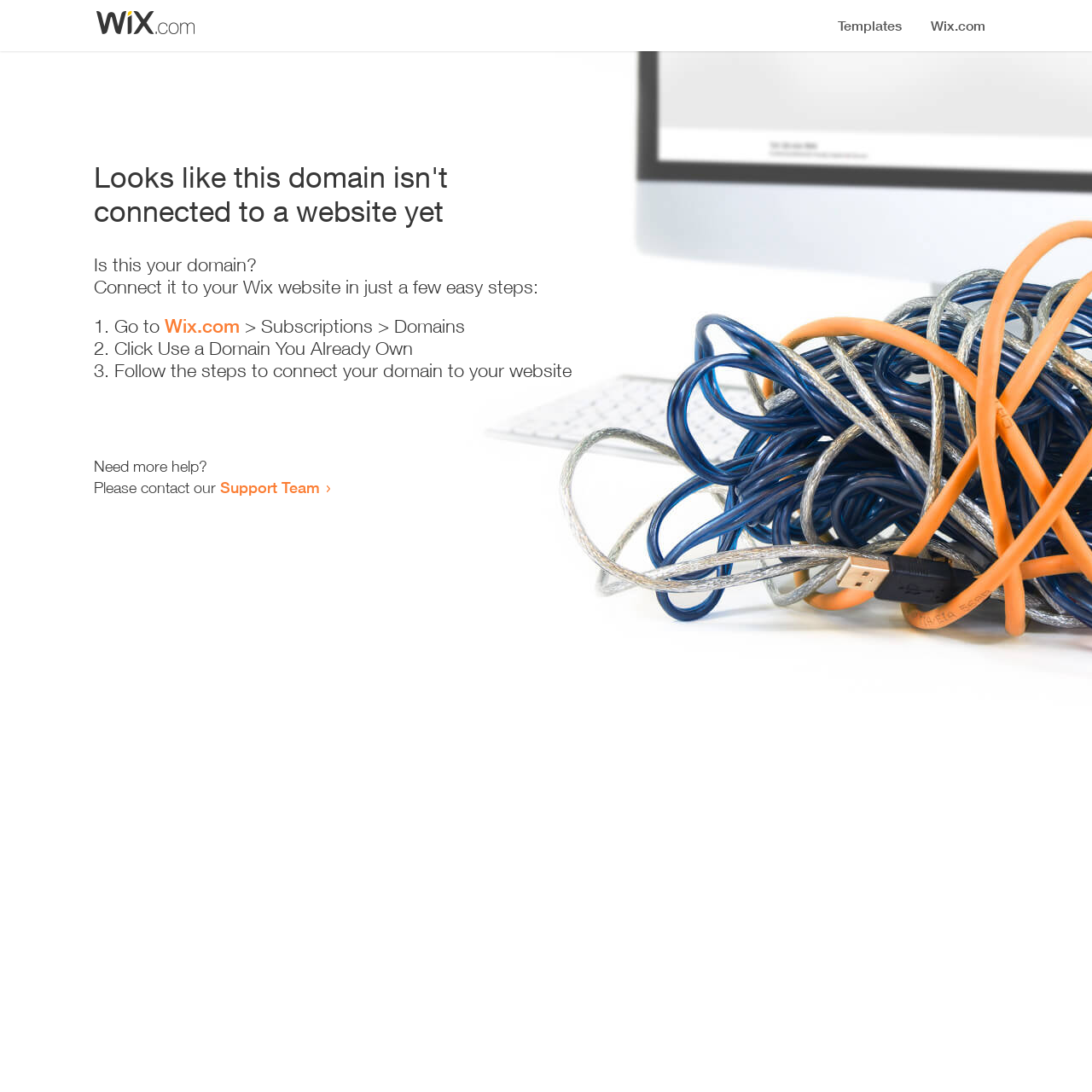Determine which piece of text is the heading of the webpage and provide it.

Looks like this domain isn't
connected to a website yet